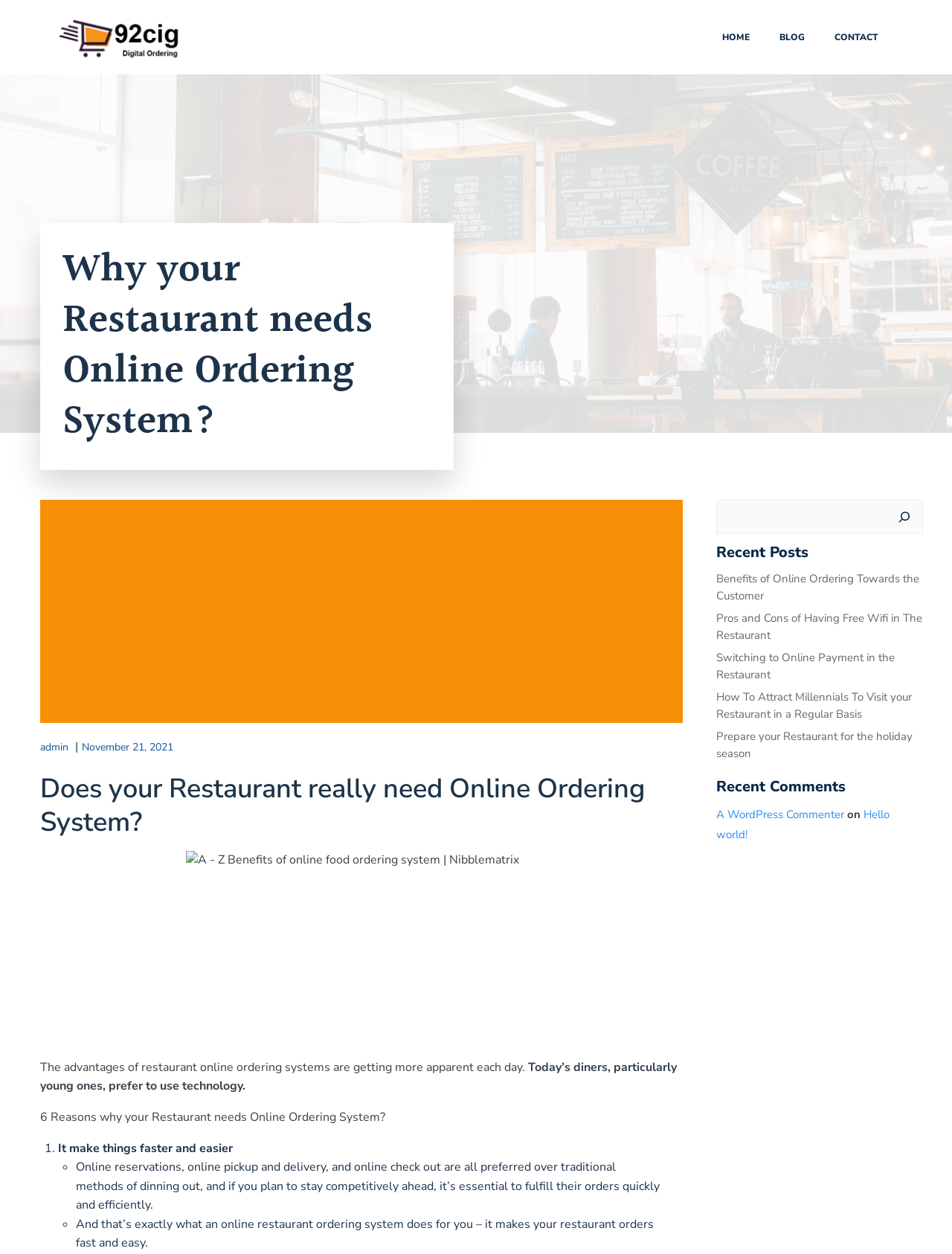Please determine the bounding box coordinates of the element's region to click in order to carry out the following instruction: "Click on the link 'admin'". The coordinates should be four float numbers between 0 and 1, i.e., [left, top, right, bottom].

[0.042, 0.59, 0.072, 0.601]